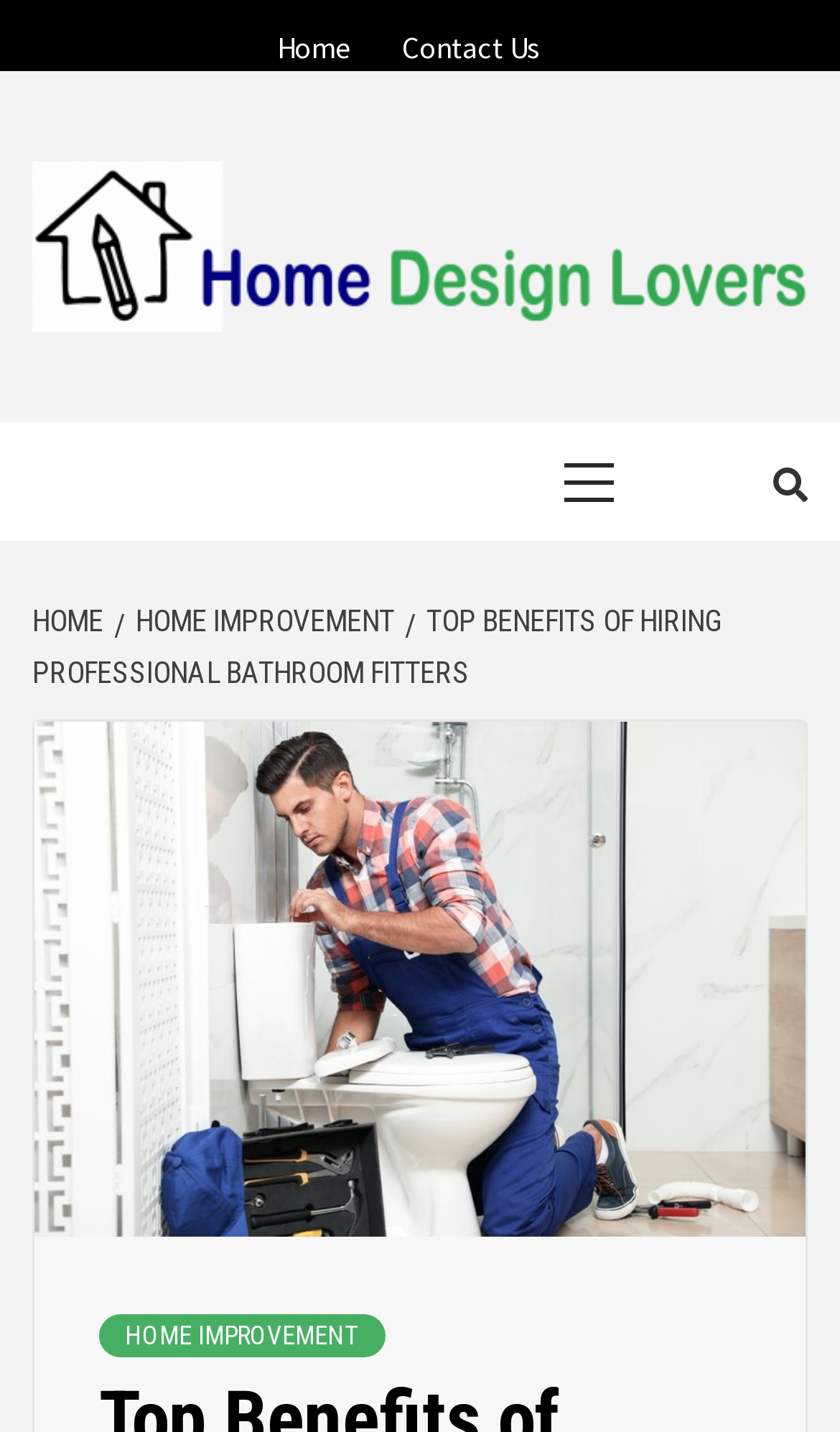Pinpoint the bounding box coordinates of the element you need to click to execute the following instruction: "contact us". The bounding box should be represented by four float numbers between 0 and 1, in the format [left, top, right, bottom].

[0.453, 0.0, 0.671, 0.038]